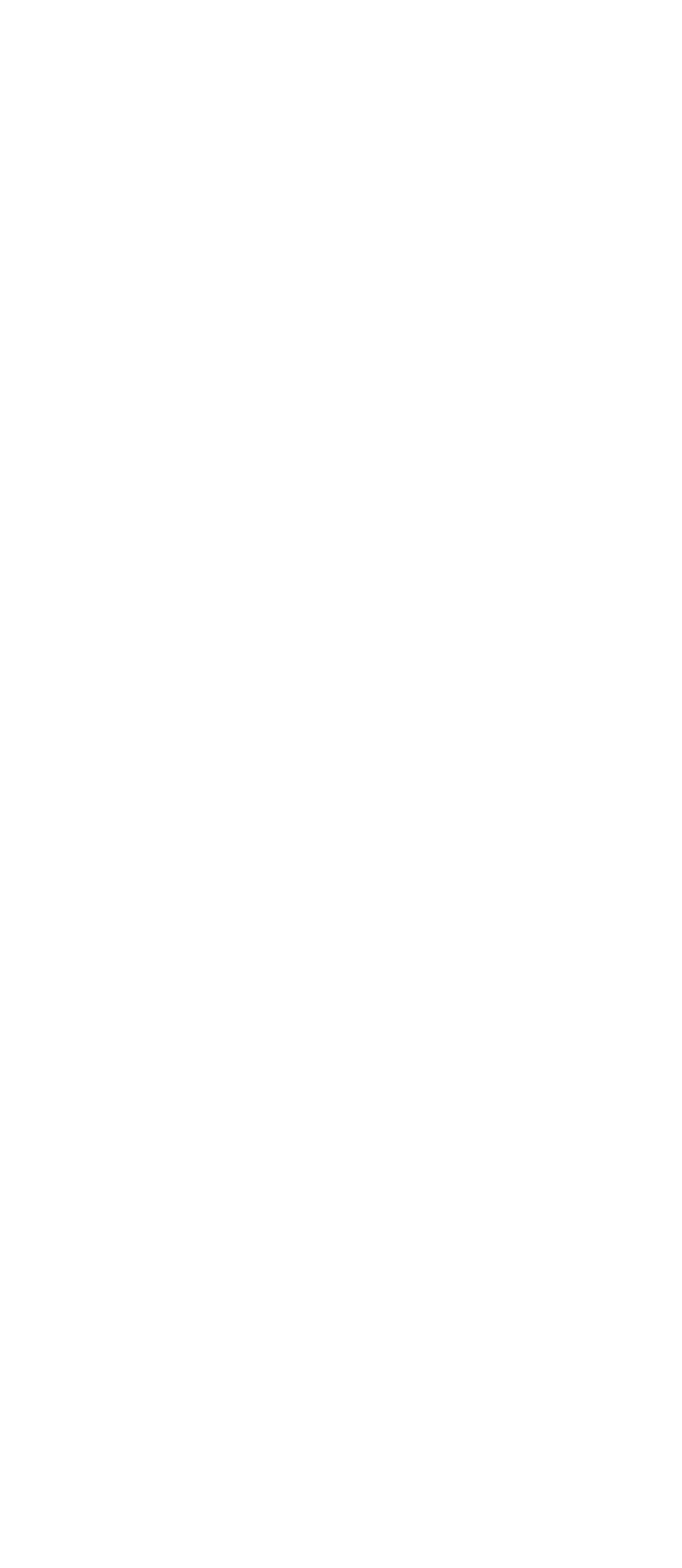Please determine the bounding box coordinates of the element's region to click for the following instruction: "Contact us".

[0.051, 0.869, 0.349, 0.9]